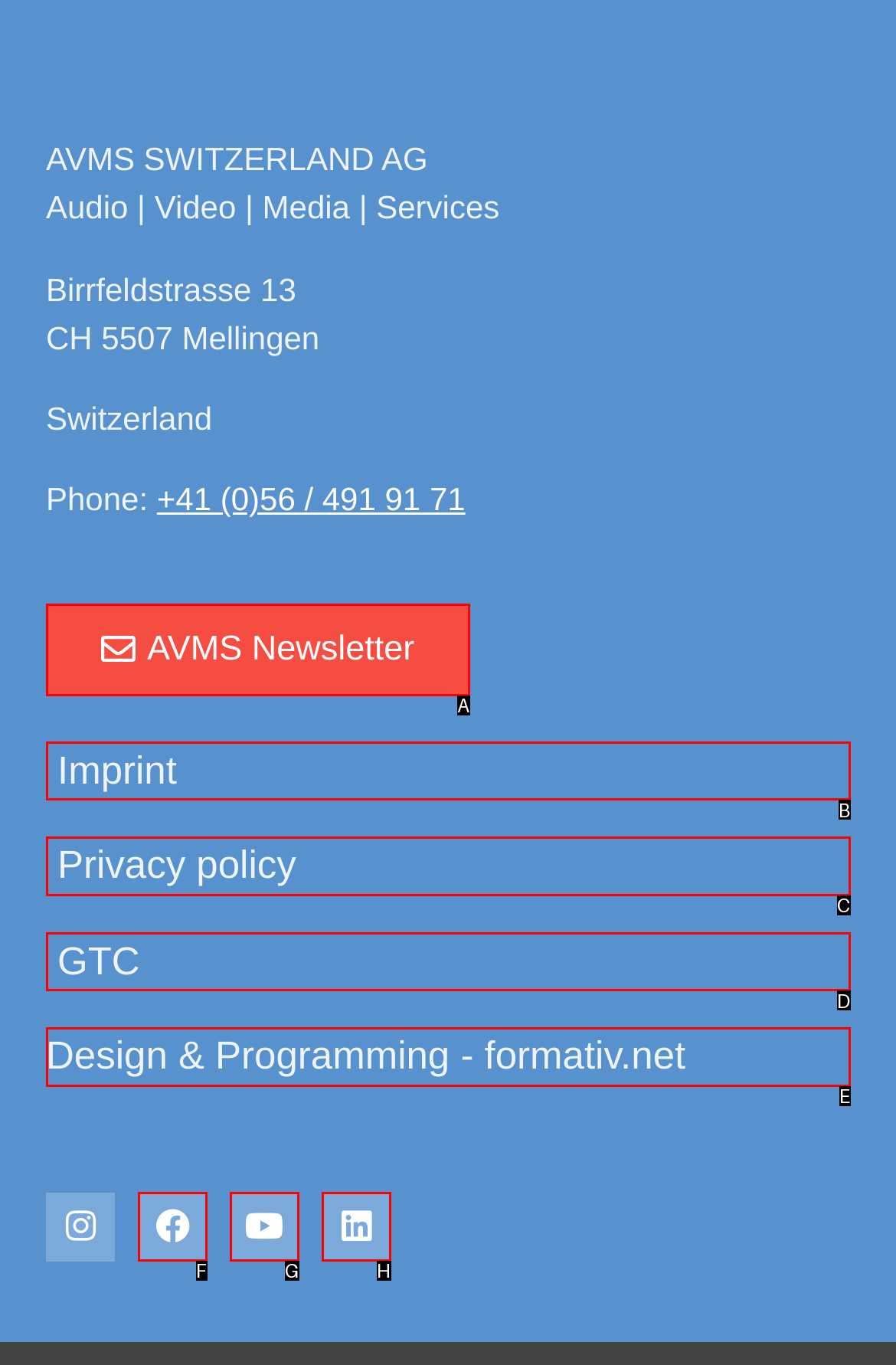Choose the option that best matches the element: AVMS Newsletter
Respond with the letter of the correct option.

A